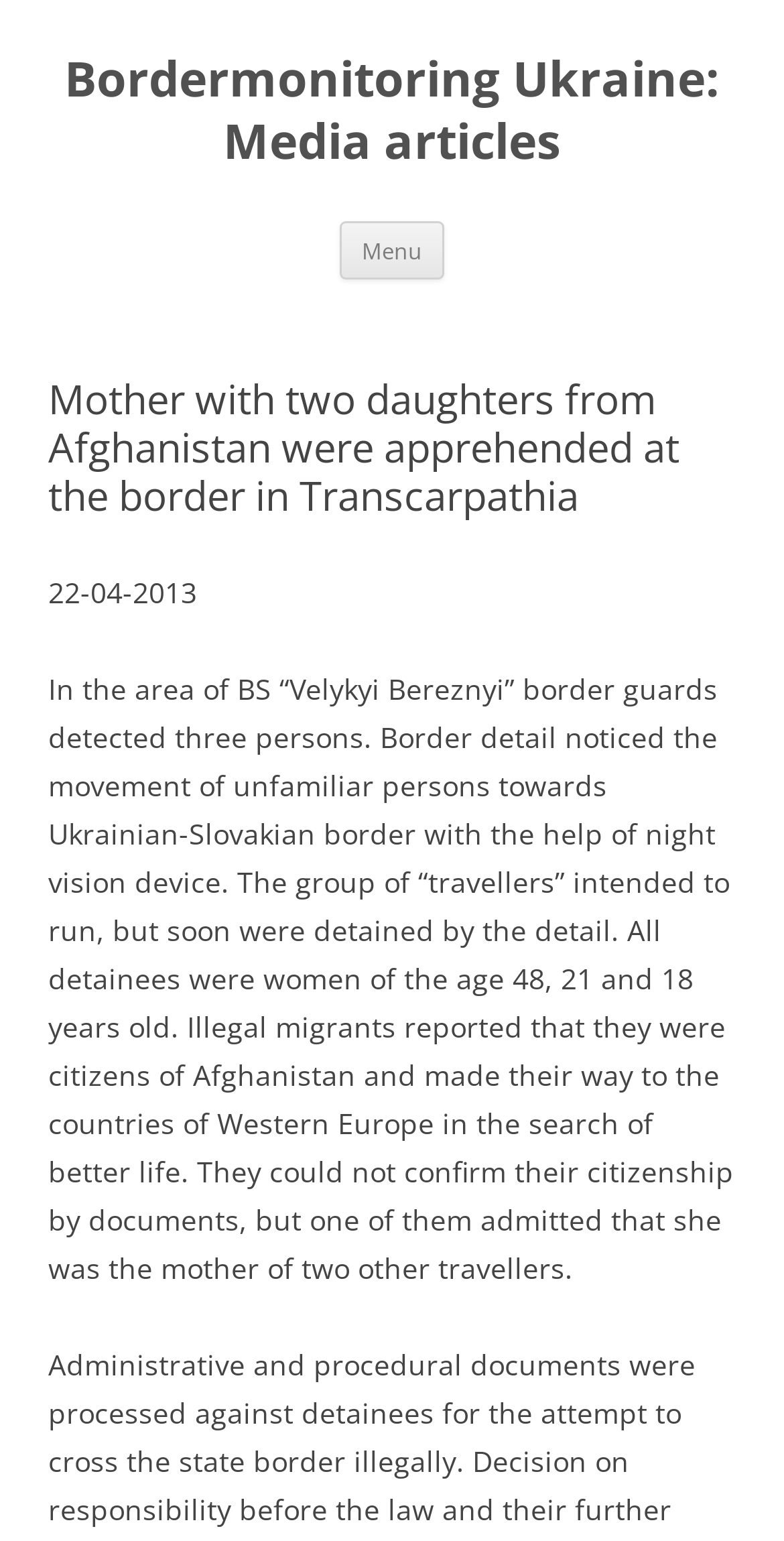Please examine the image and answer the question with a detailed explanation:
What is the age of the youngest detained woman?

According to the text, the ages of the detained women were 48, 21, and 18 years old, making 18 the age of the youngest detained woman.